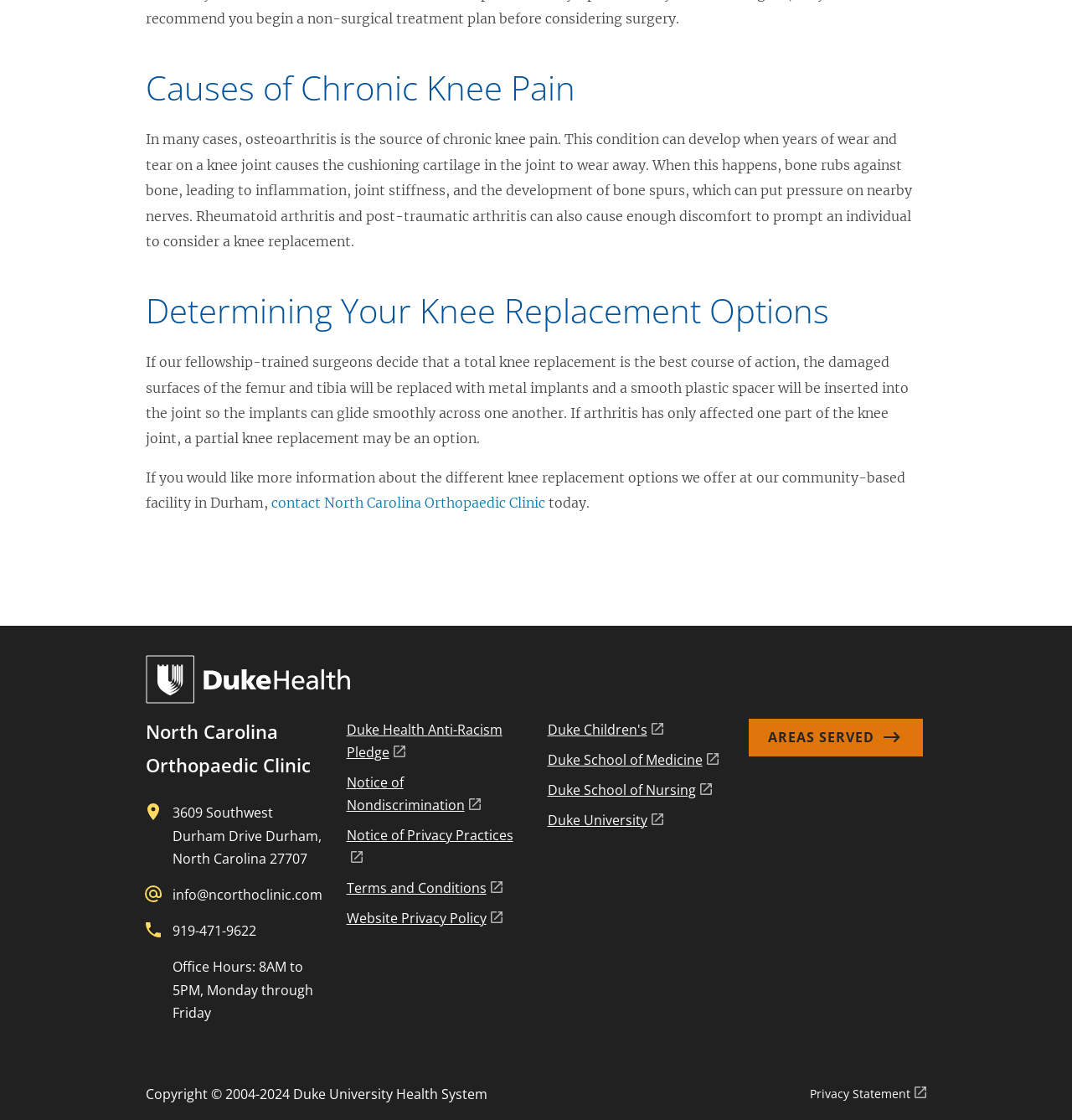Specify the bounding box coordinates for the region that must be clicked to perform the given instruction: "call 919-471-9622".

[0.161, 0.823, 0.239, 0.839]